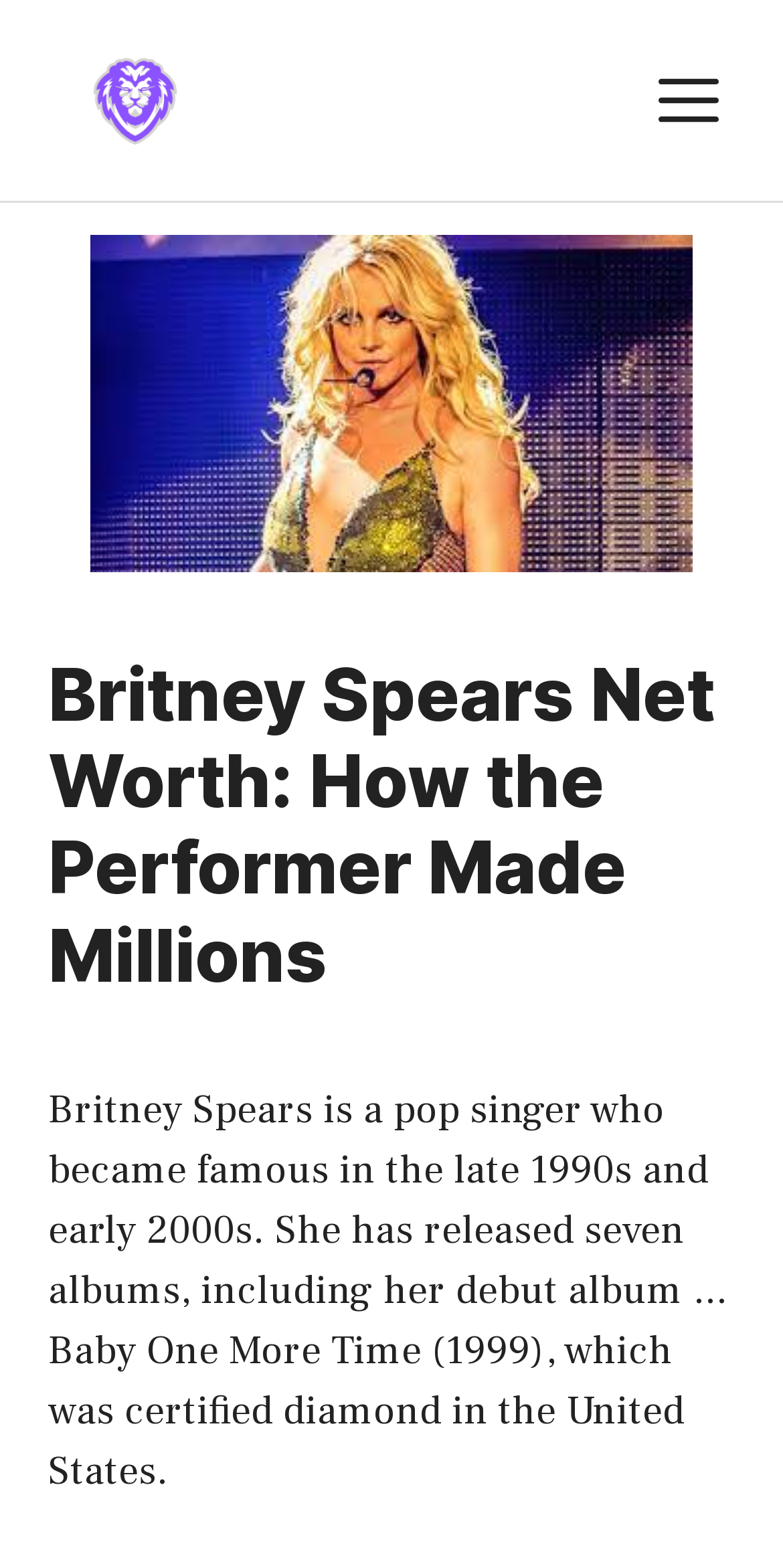What is Britney Spears' profession?
Provide an in-depth answer to the question, covering all aspects.

Based on the webpage content, specifically the StaticText element, it is mentioned that 'Britney Spears is a pop singer who became famous in the late 1990s and early 2000s.'